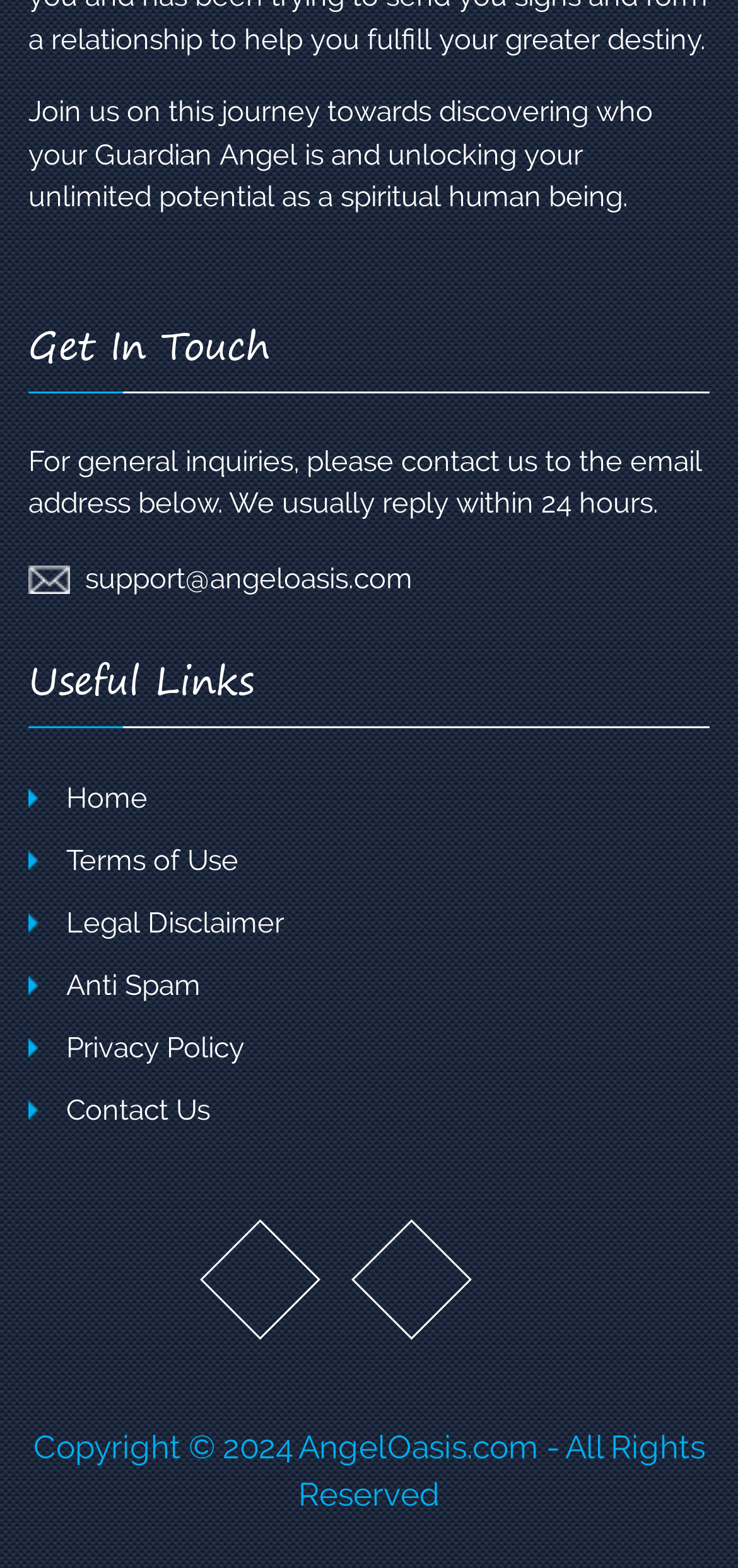Could you find the bounding box coordinates of the clickable area to complete this instruction: "Visit the home page"?

[0.038, 0.498, 0.2, 0.519]